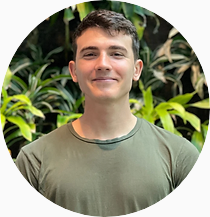Answer with a single word or phrase: 
What is Marouane Joundi's role at Fondation Rivières?

Project Manager